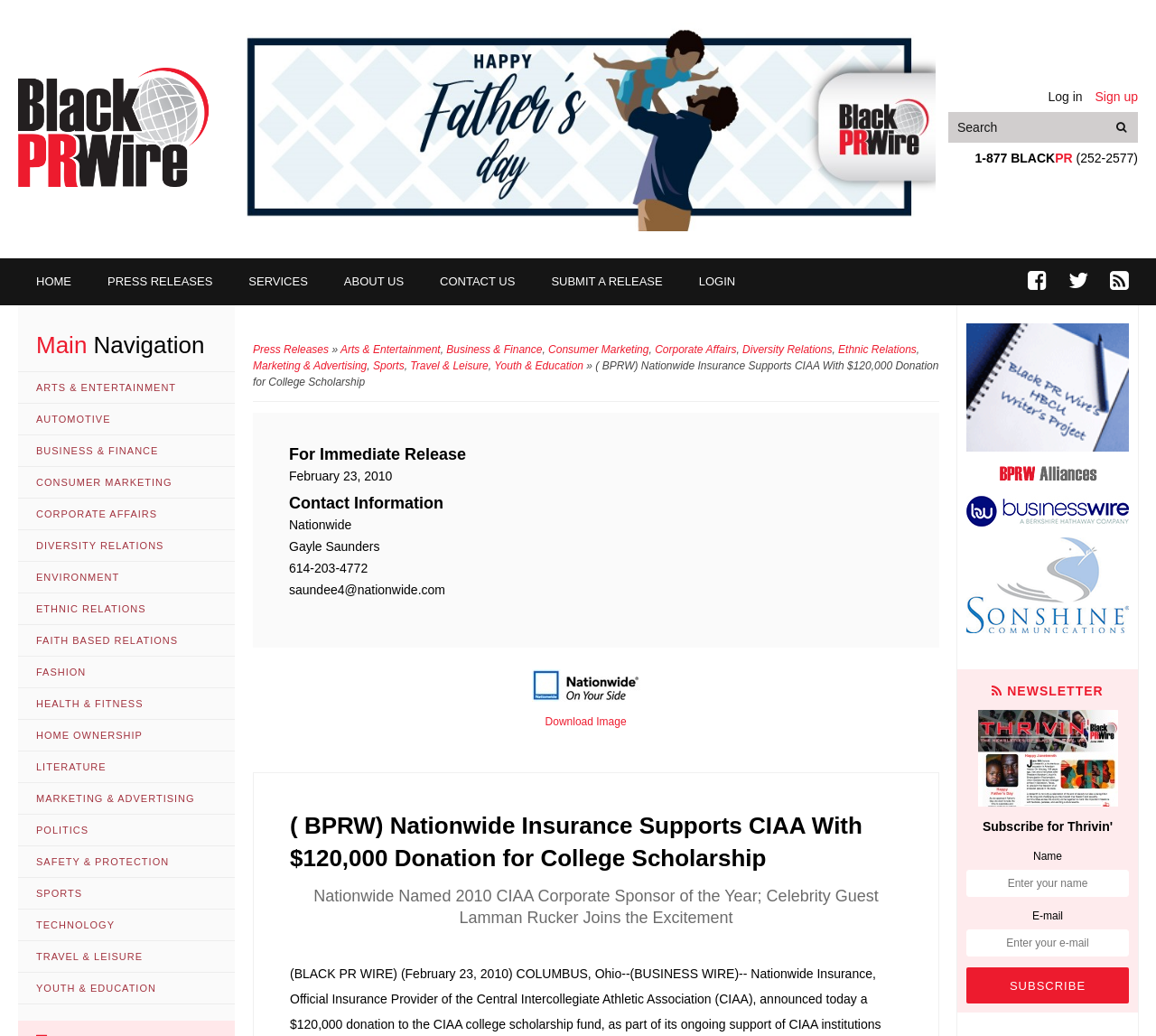What is the amount of the donation?
Look at the image and answer with only one word or phrase.

$120,000